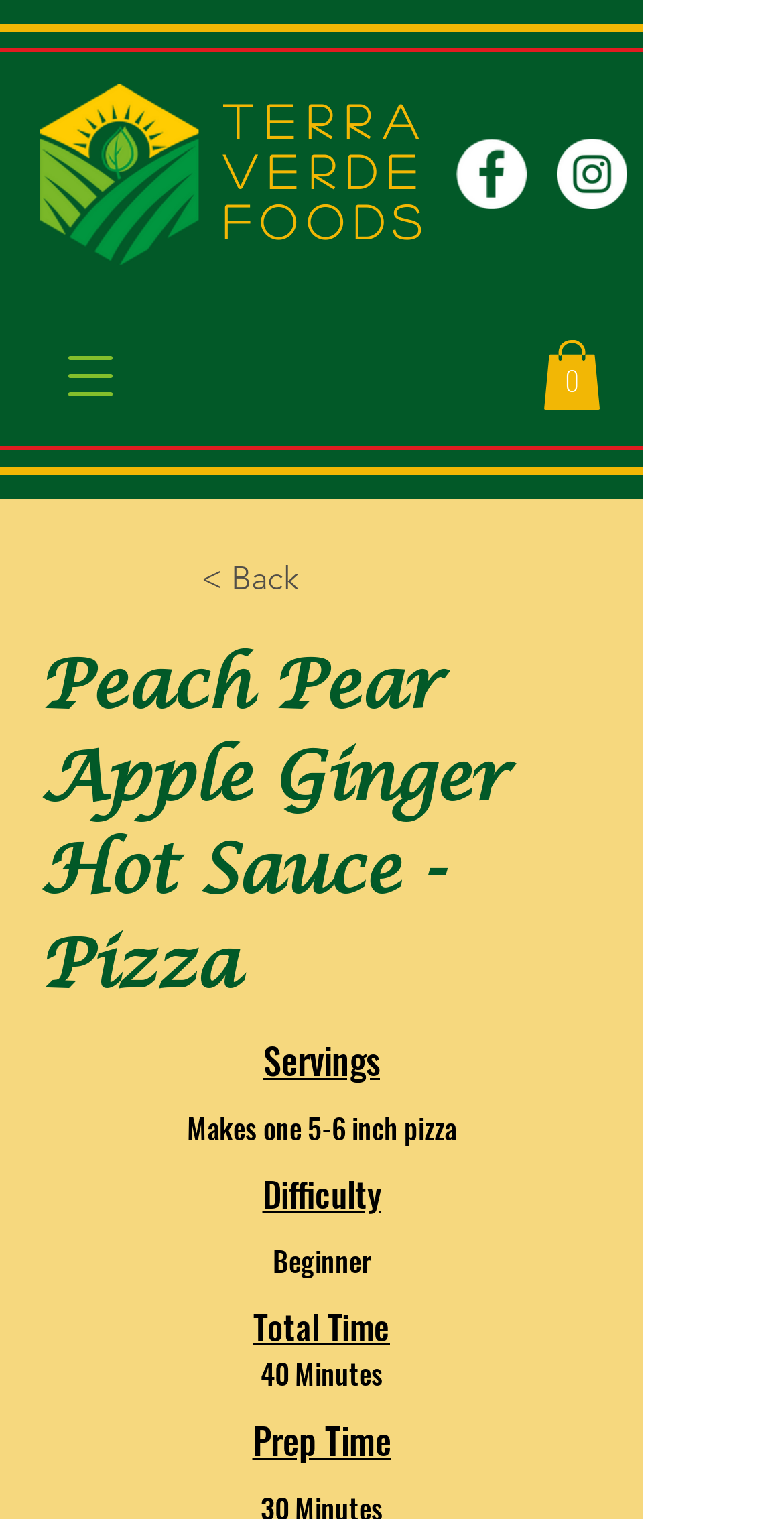Identify the bounding box for the UI element described as: "< Back". The coordinates should be four float numbers between 0 and 1, i.e., [left, top, right, bottom].

[0.256, 0.353, 0.564, 0.409]